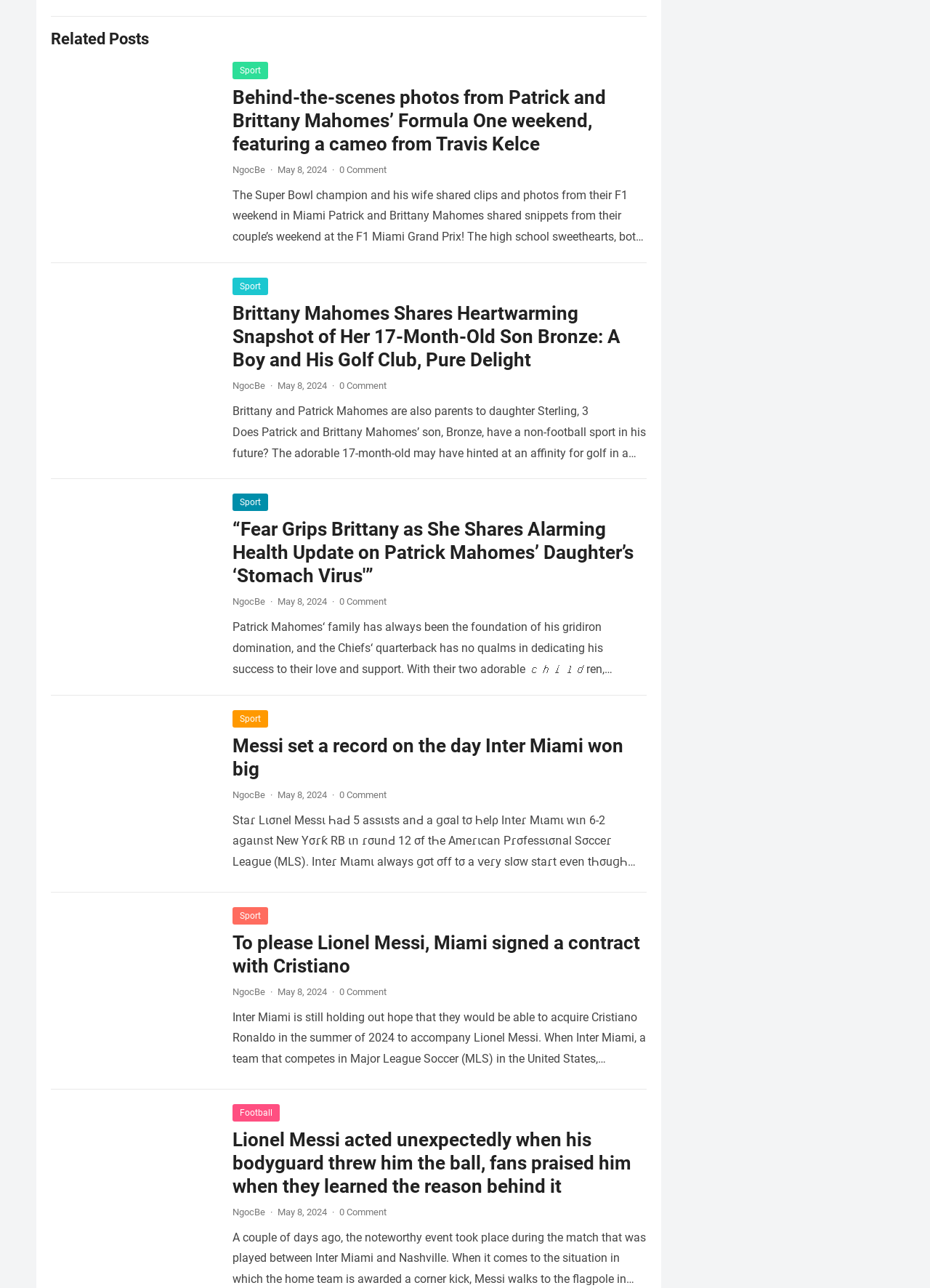Please identify the bounding box coordinates of the element's region that I should click in order to complete the following instruction: "Click on the 'Related Posts' heading". The bounding box coordinates consist of four float numbers between 0 and 1, i.e., [left, top, right, bottom].

[0.055, 0.024, 0.695, 0.037]